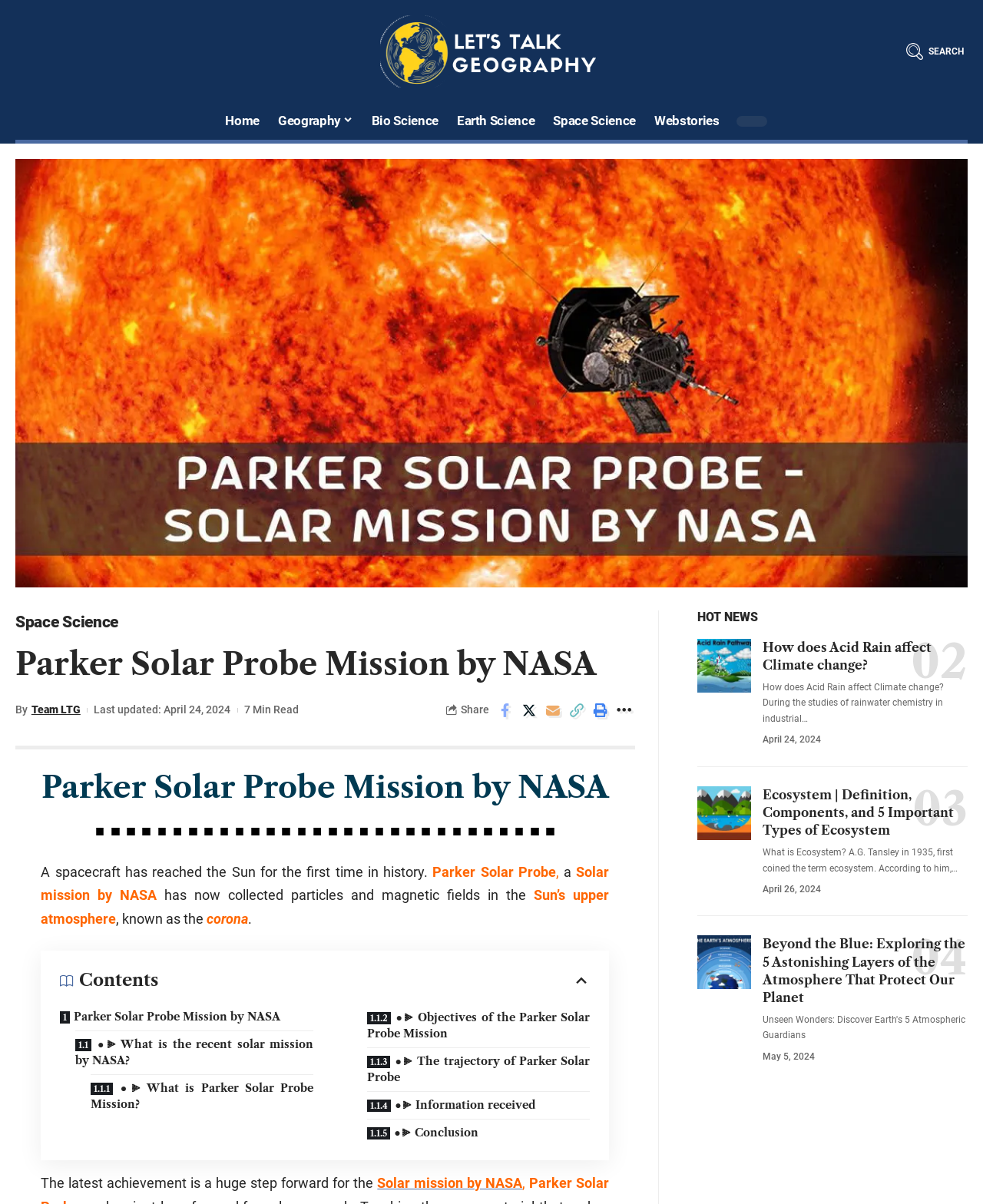Can you extract the primary headline text from the webpage?

Parker Solar Probe Mission by NASA